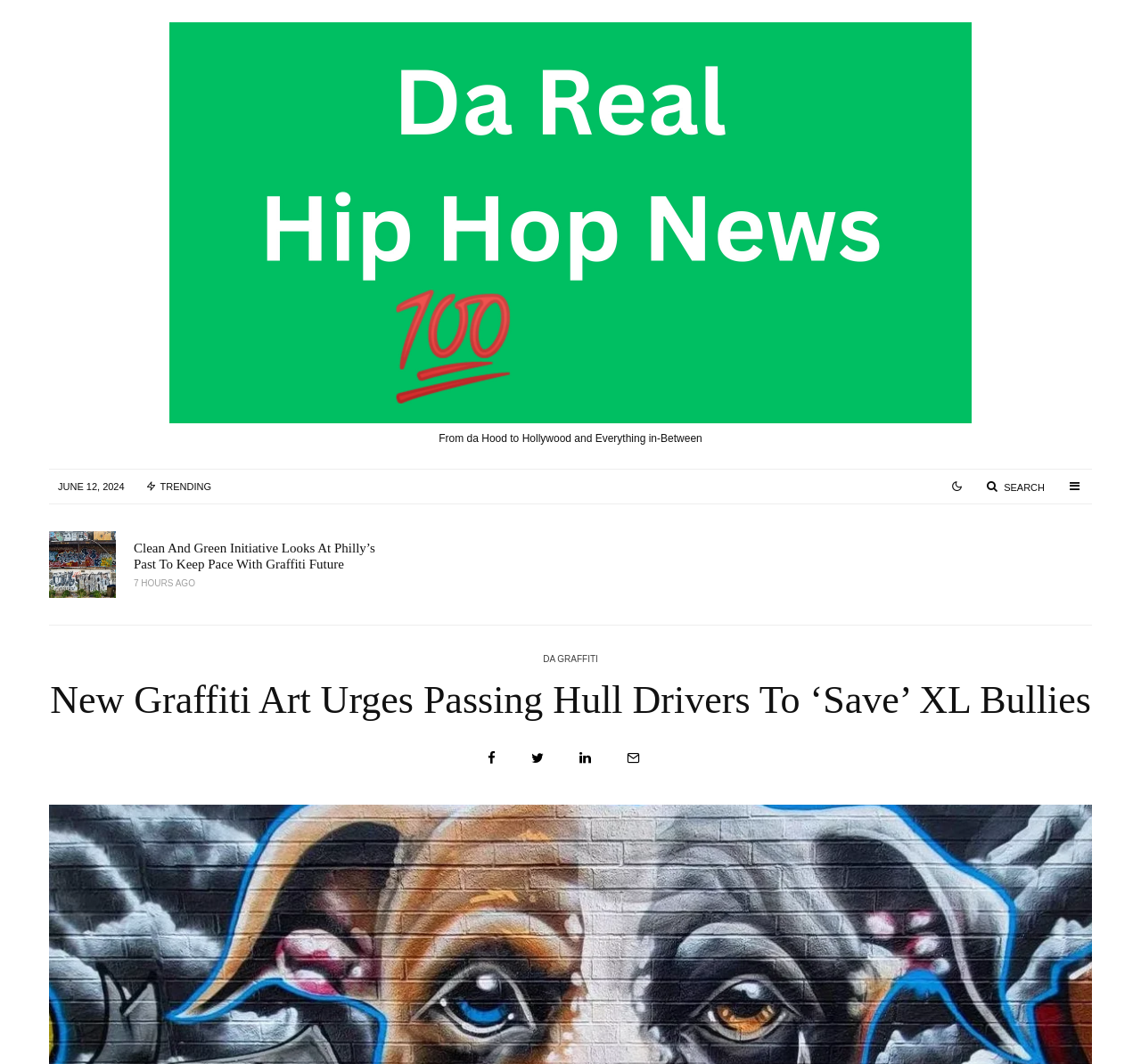Identify the main heading from the webpage and provide its text content.

New Graffiti Art Urges Passing Hull Drivers To ‘Save’ XL Bullies